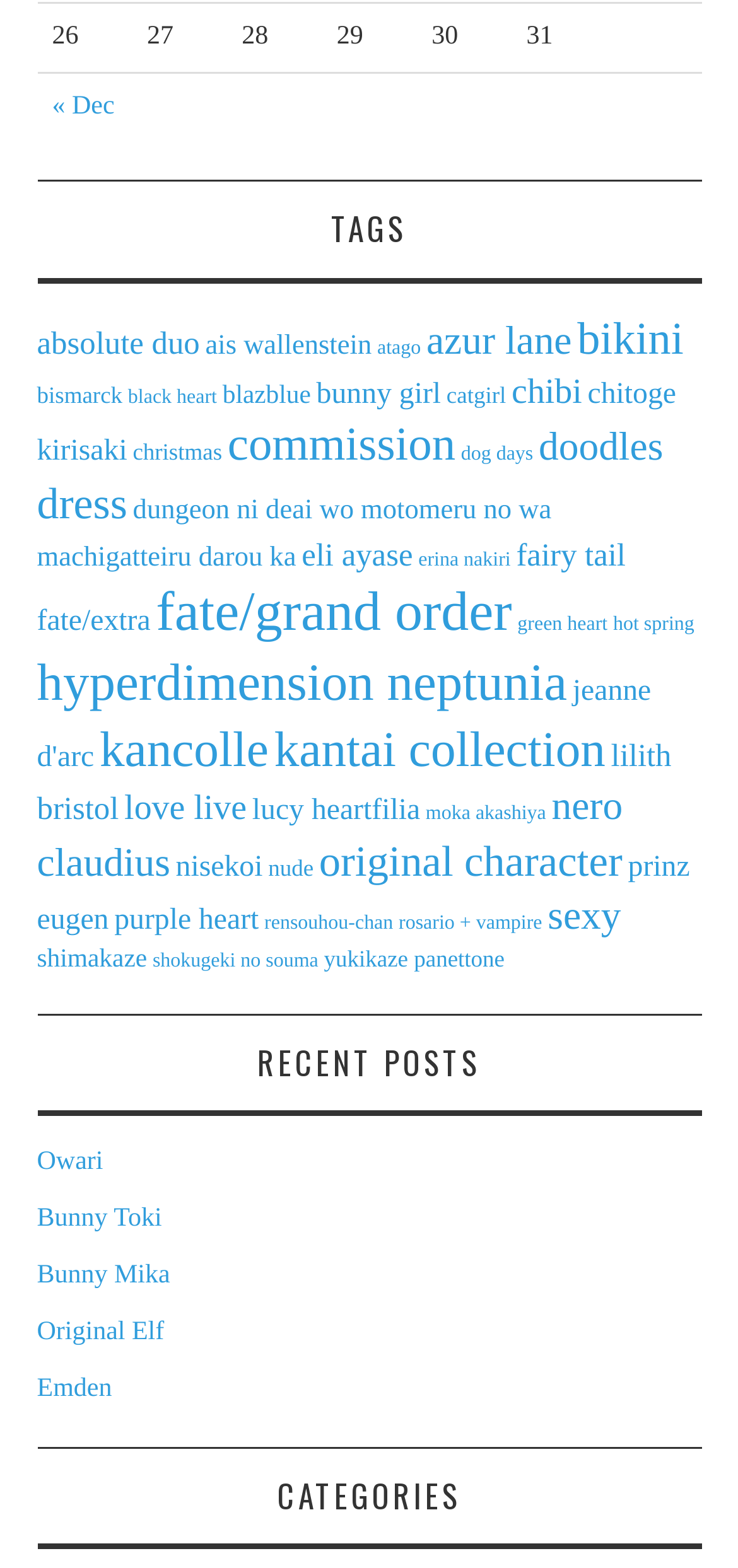Please give a succinct answer to the question in one word or phrase:
What is the category with the most items?

fate/grand order